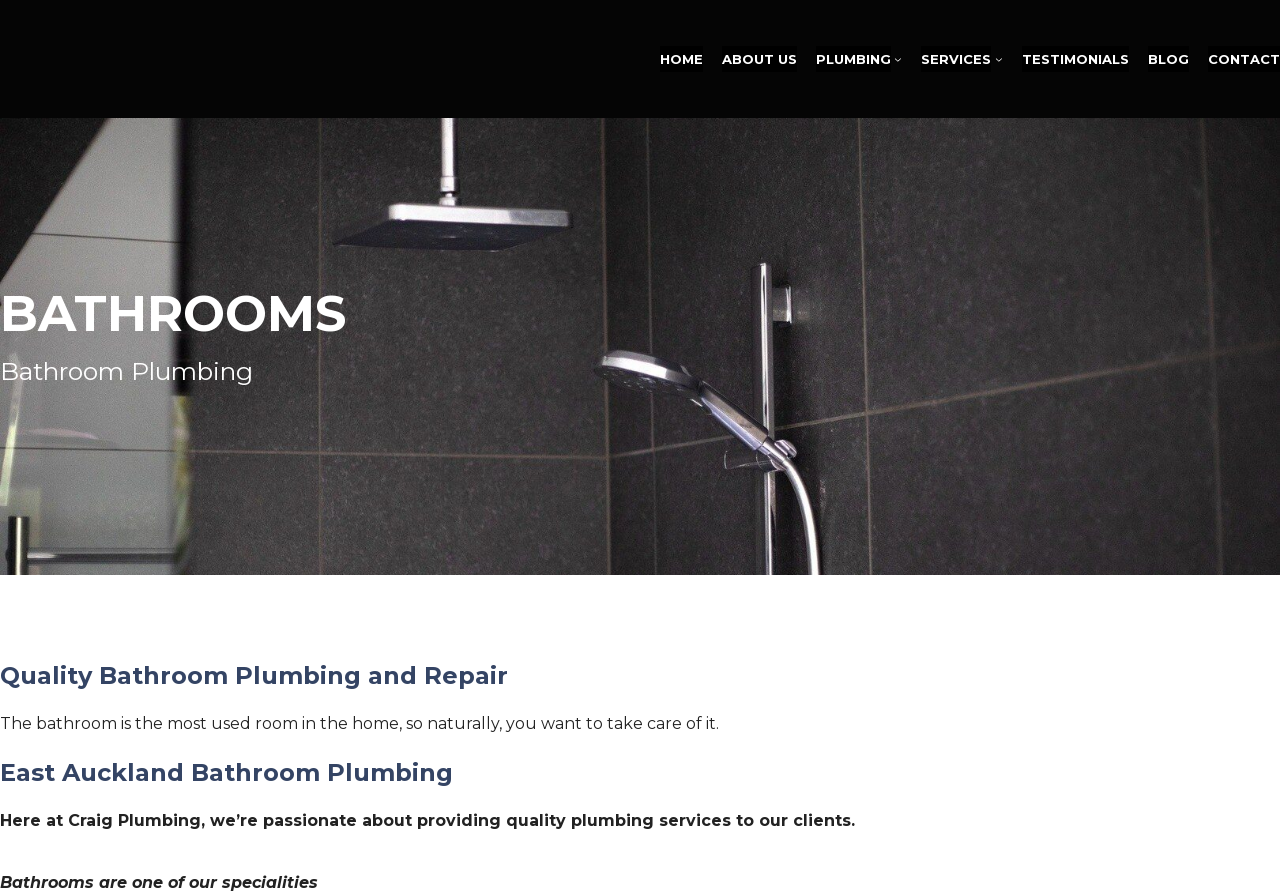Locate the bounding box coordinates of the region to be clicked to comply with the following instruction: "Click the Craig plumbing logo". The coordinates must be four float numbers between 0 and 1, in the form [left, top, right, bottom].

[0.0, 0.032, 0.164, 0.1]